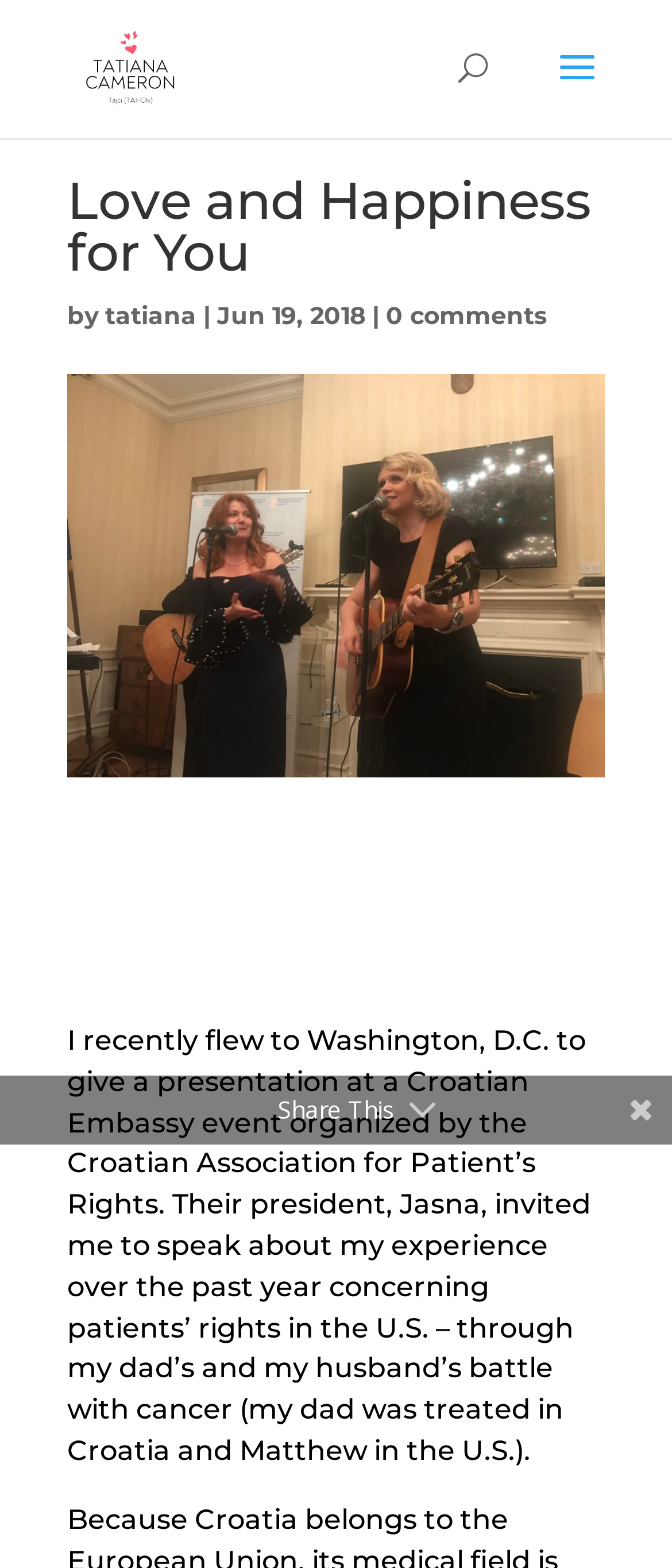What is the purpose of the button?
Based on the screenshot, respond with a single word or phrase.

Share This